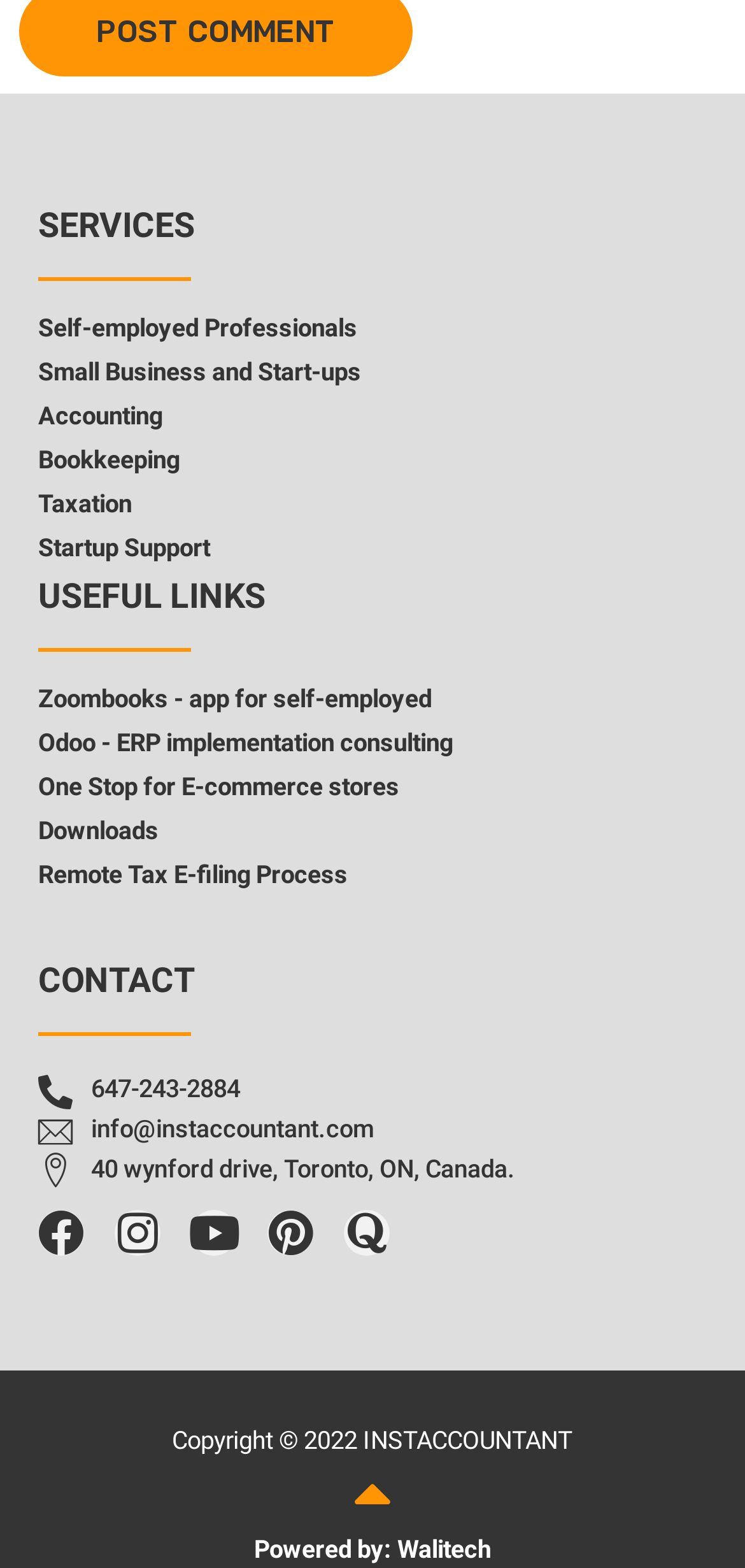Find the bounding box coordinates of the clickable area required to complete the following action: "Check 'Facebook'".

[0.051, 0.771, 0.113, 0.801]